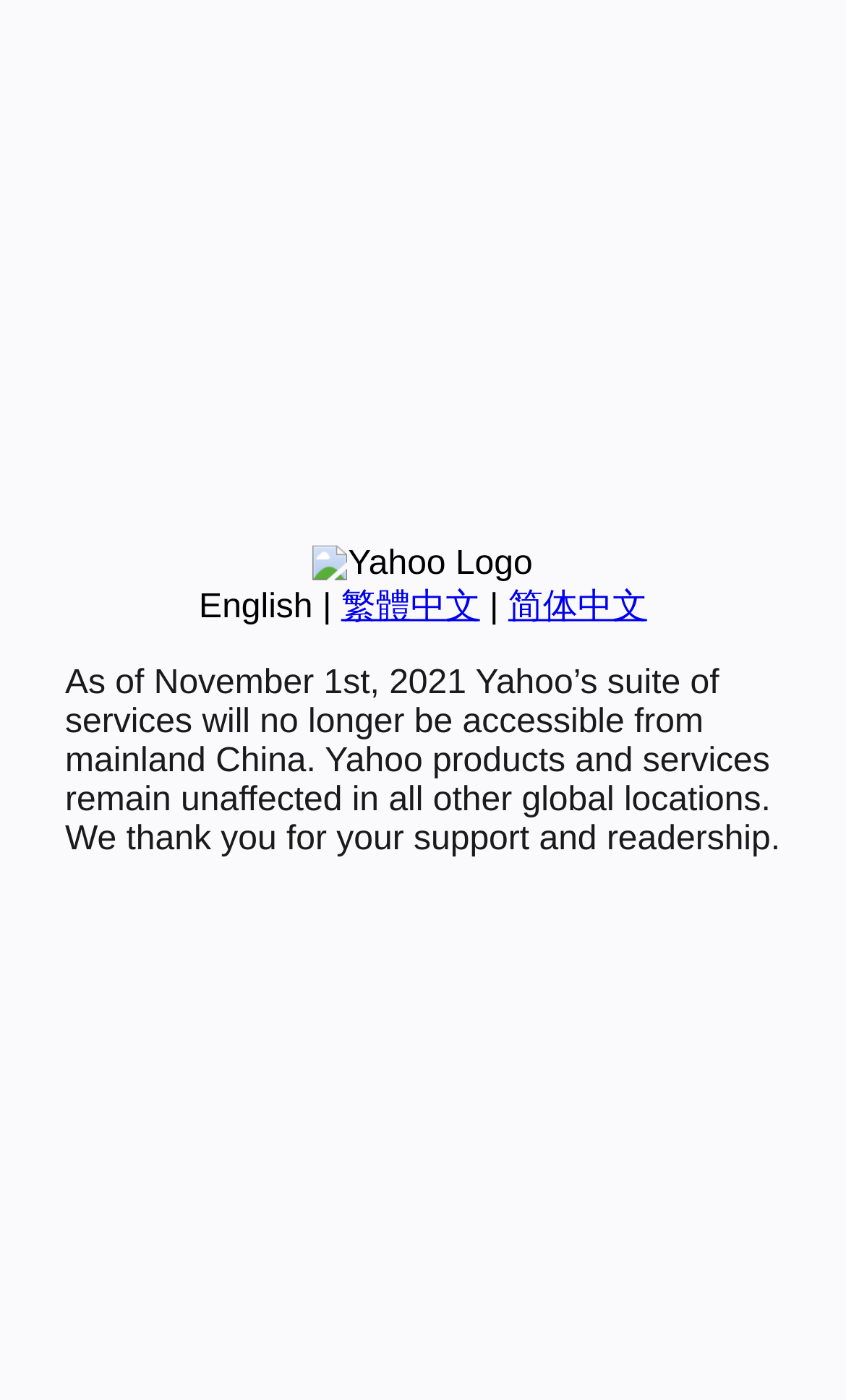Show the bounding box coordinates for the HTML element as described: "繁體中文".

[0.403, 0.42, 0.567, 0.447]